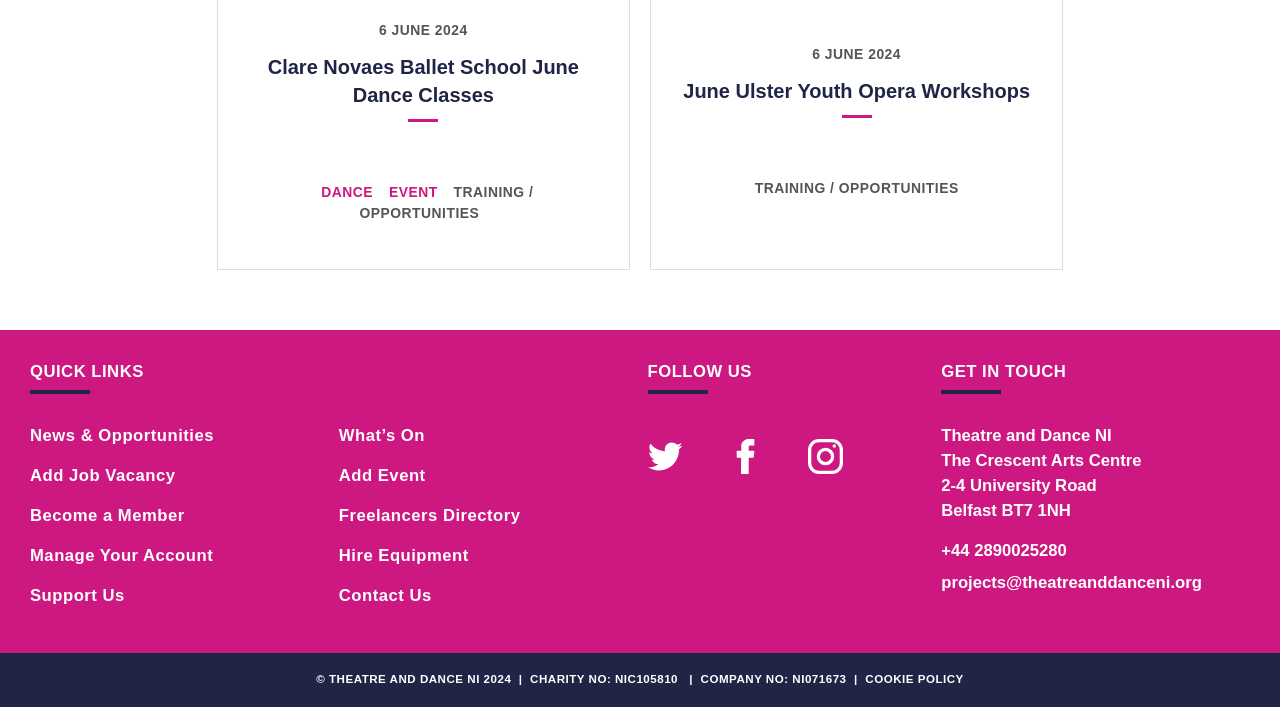What is the purpose of the Ulster Youth Opera Workshops?
From the screenshot, supply a one-word or short-phrase answer.

Training opportunities